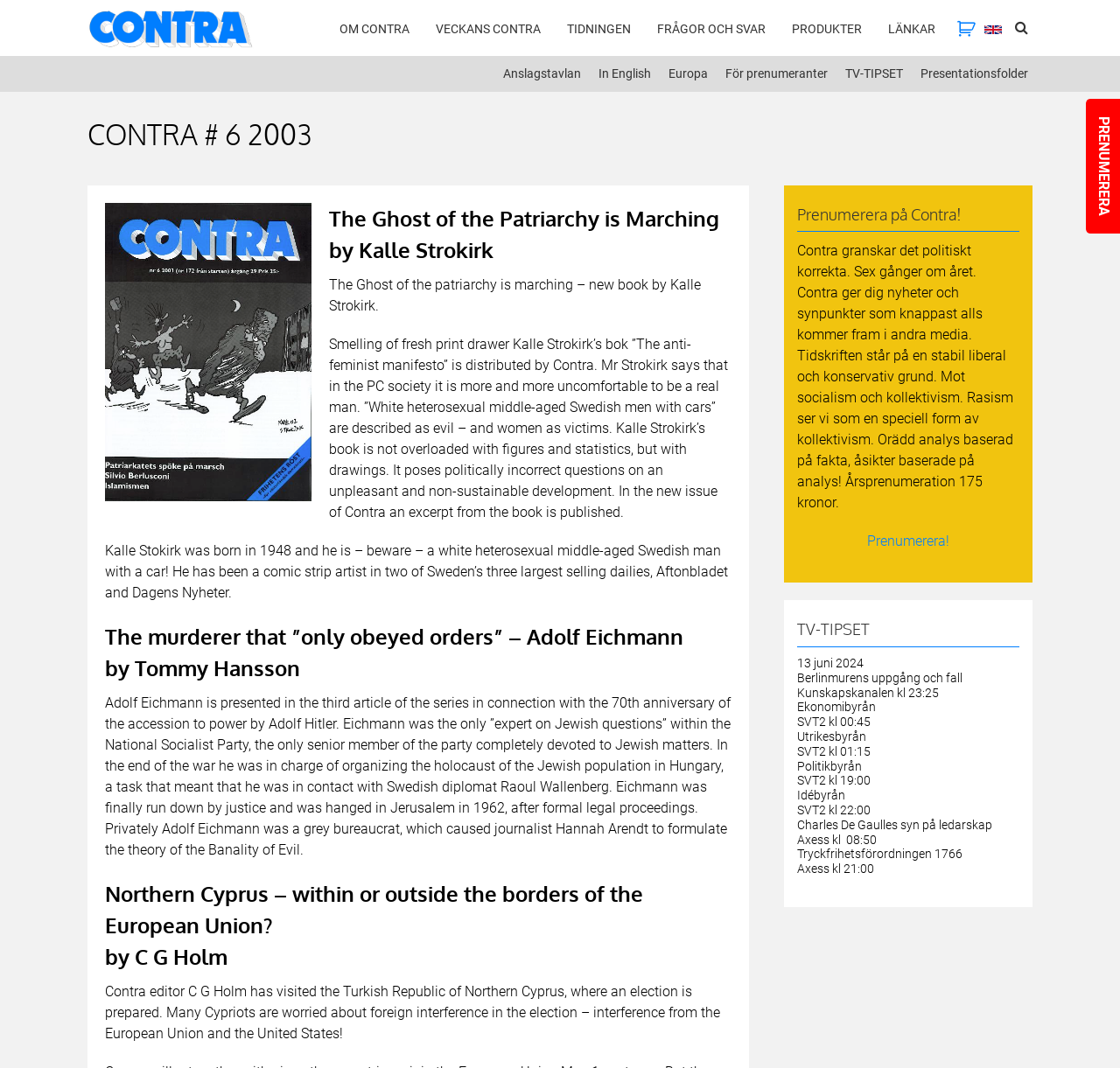Answer the following inquiry with a single word or phrase:
What is the name of the book by Kalle Strokirk?

The Ghost of the Patriarchy is Marching